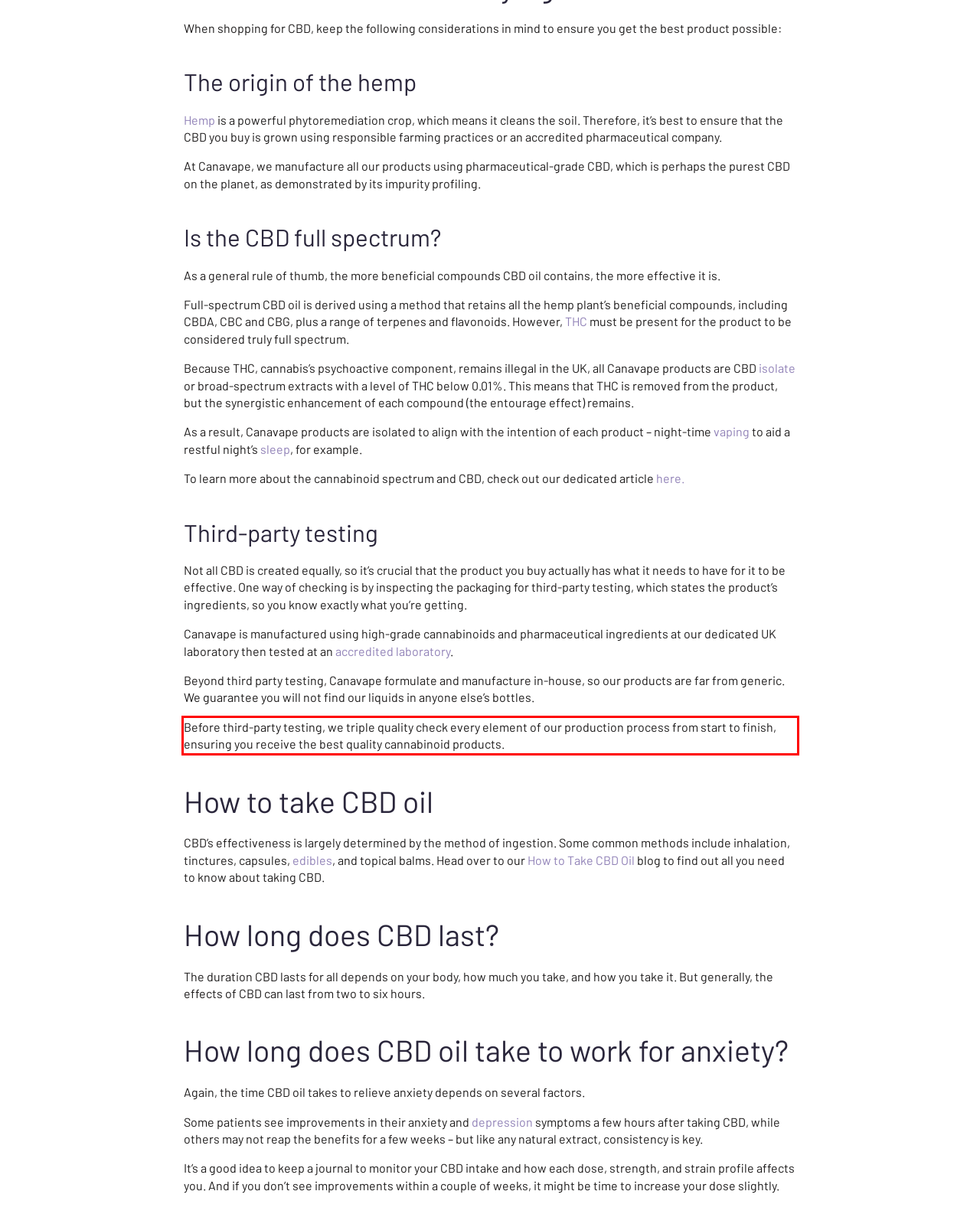Inspect the webpage screenshot that has a red bounding box and use OCR technology to read and display the text inside the red bounding box.

Before third-party testing, we triple quality check every element of our production process from start to finish, ensuring you receive the best quality cannabinoid products.